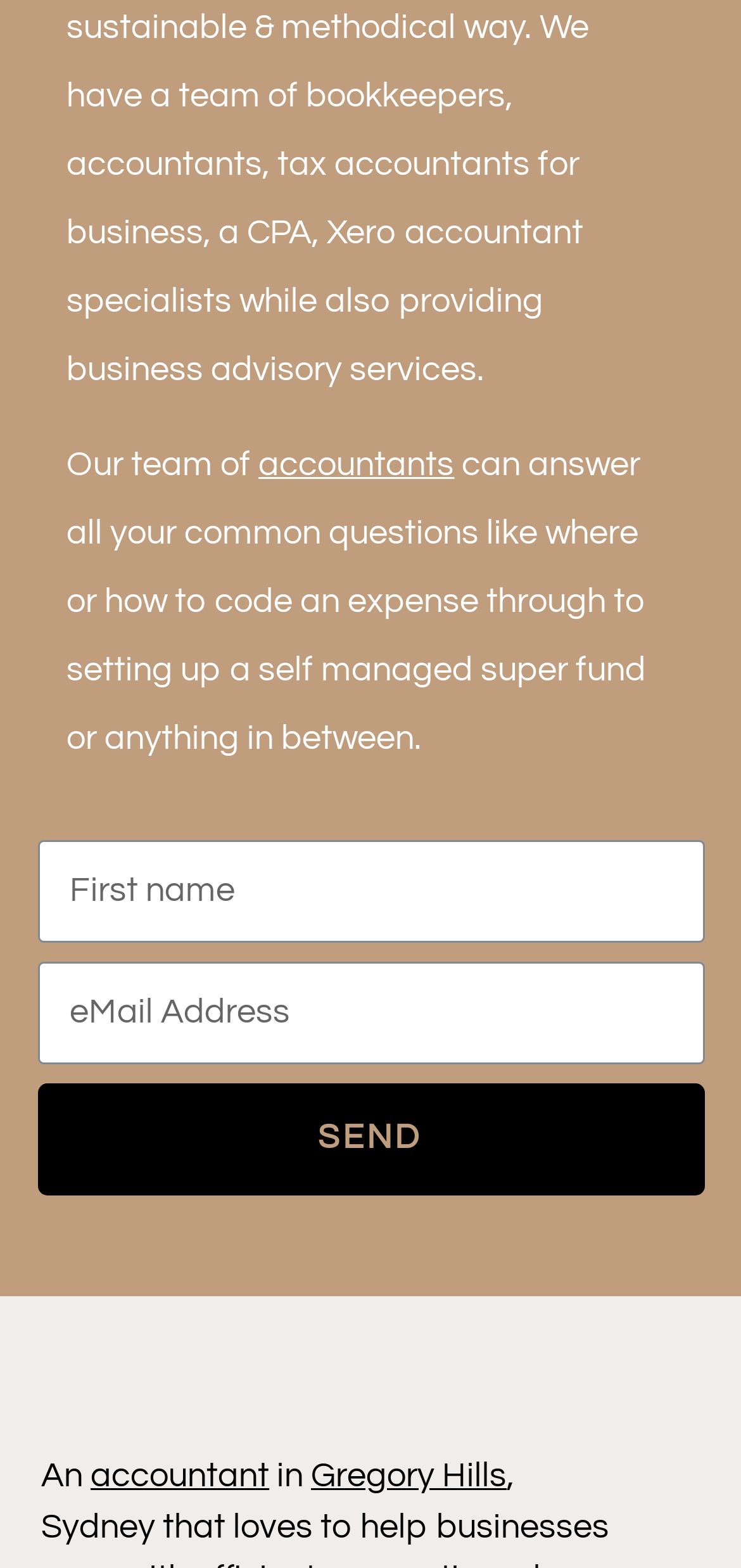What is the function of the 'SEND' button?
Based on the screenshot, answer the question with a single word or phrase.

To submit inputted information